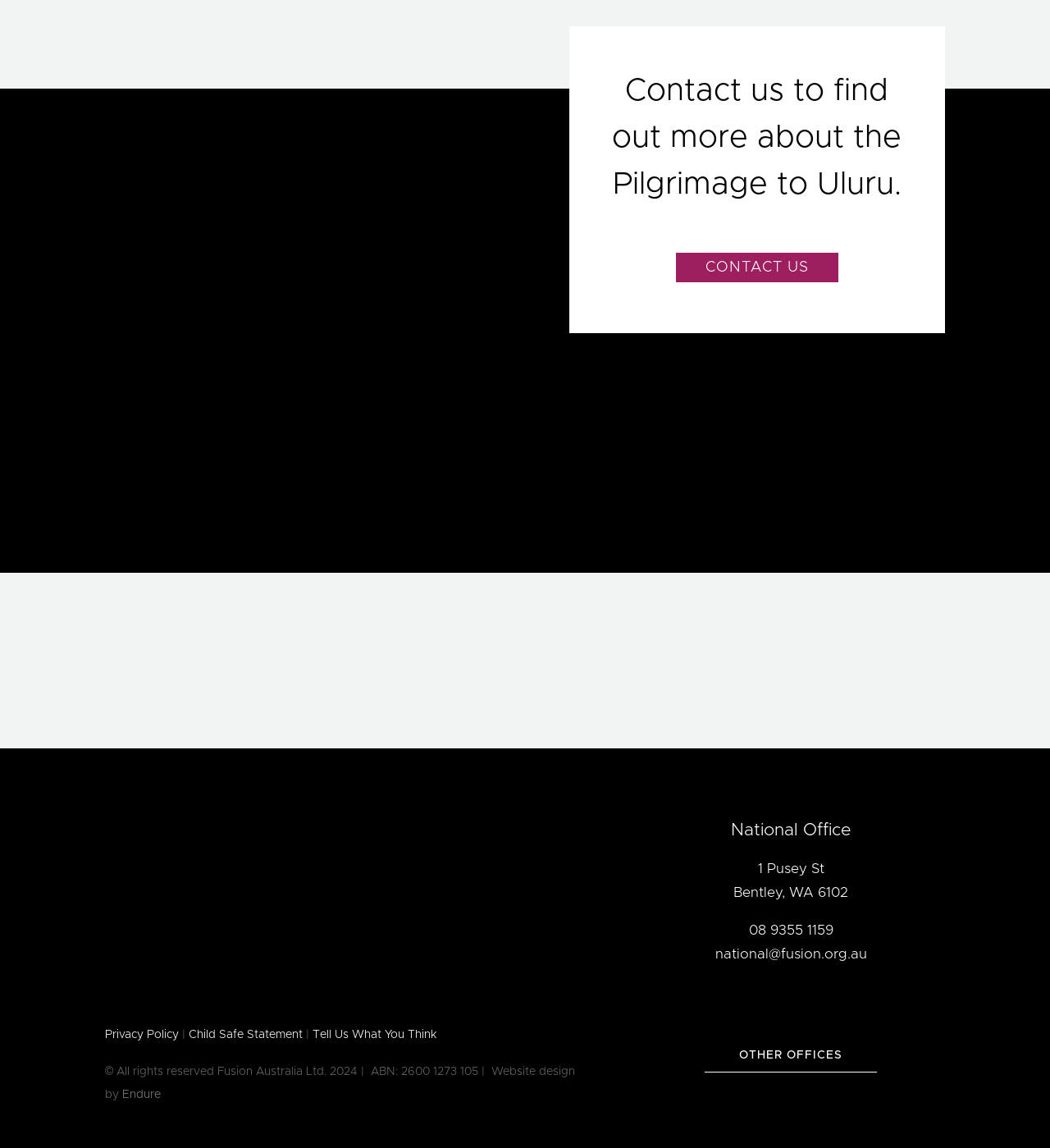Please give a one-word or short phrase response to the following question: 
What is the organization's national office address?

1 Pusey St, Bentley, WA 6102